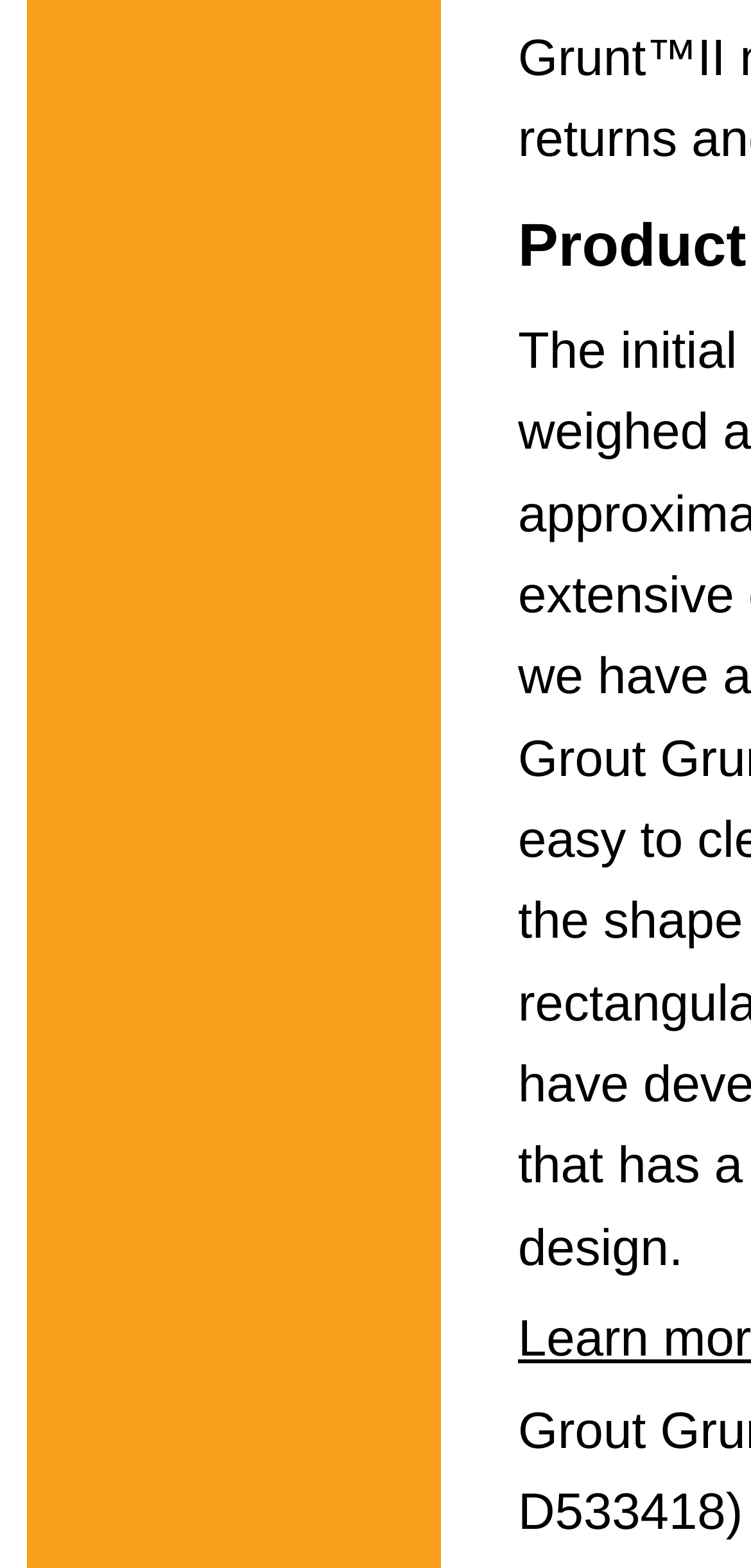Locate the bounding box of the UI element with the following description: "Home".

[0.641, 0.835, 0.717, 0.85]